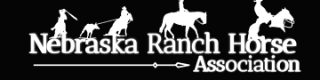Based on the visual content of the image, answer the question thoroughly: What is the main theme of the equestrian activities depicted in the logo?

The logo showcases silhouettes of various equestrian activities, illustrating the association's connection to ranching and horse riding culture, which suggests that the main theme of the activities depicted is ranching and horse riding.